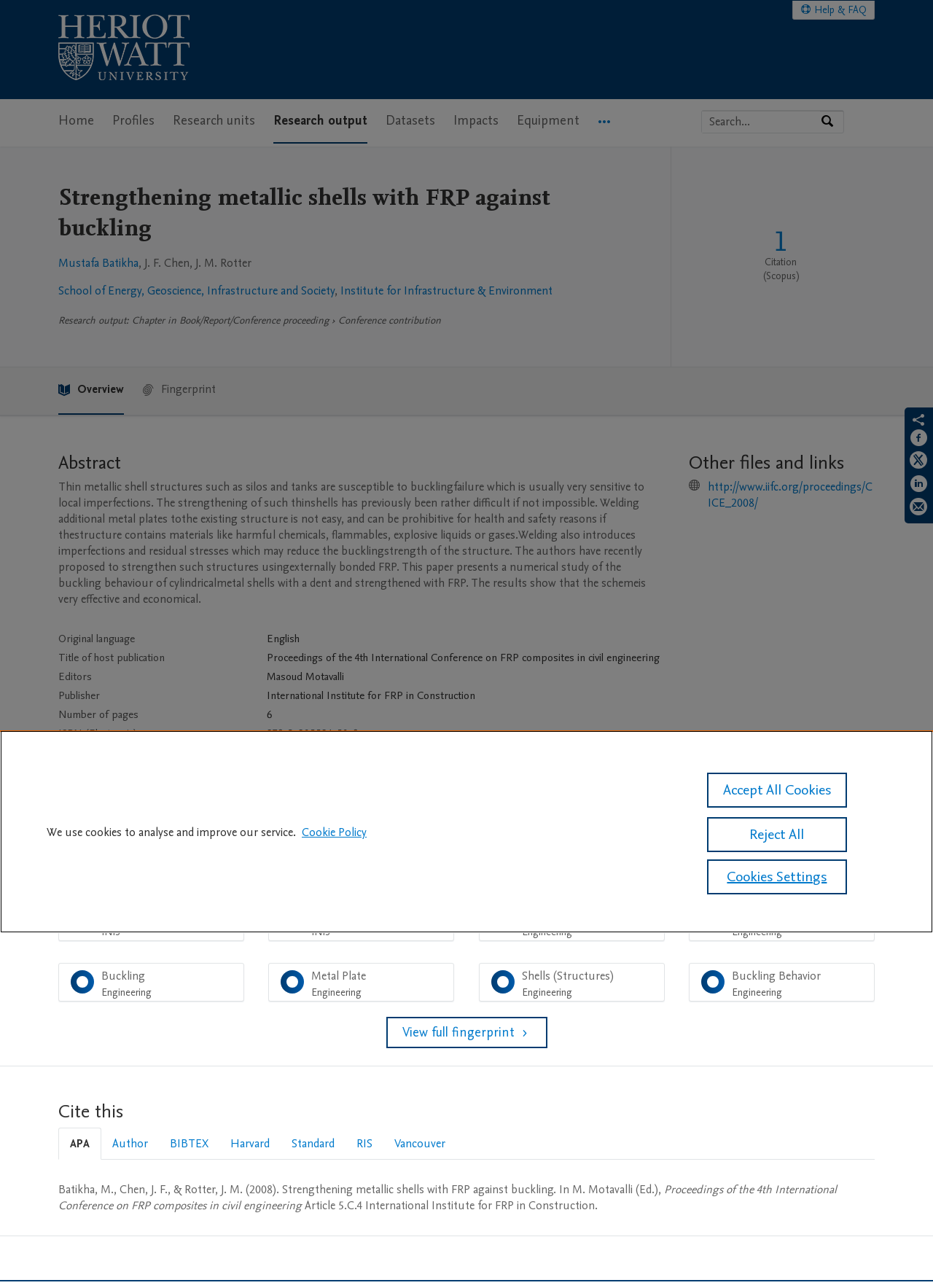Identify the bounding box coordinates for the region to click in order to carry out this instruction: "View publication metrics". Provide the coordinates using four float numbers between 0 and 1, formatted as [left, top, right, bottom].

[0.719, 0.113, 0.93, 0.284]